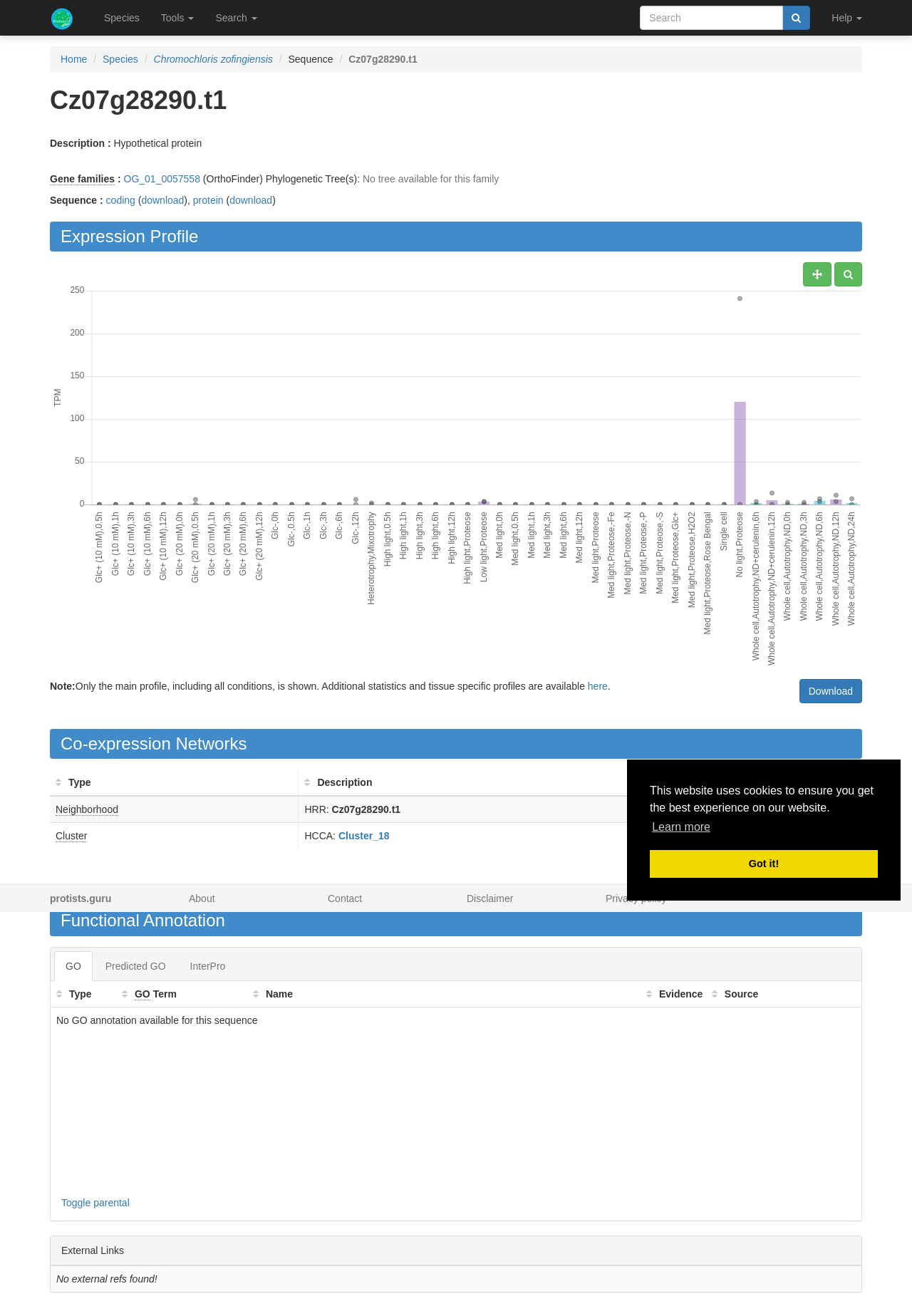Using the description: "Toggle parental", identify the bounding box of the corresponding UI element in the screenshot.

[0.067, 0.909, 0.142, 0.918]